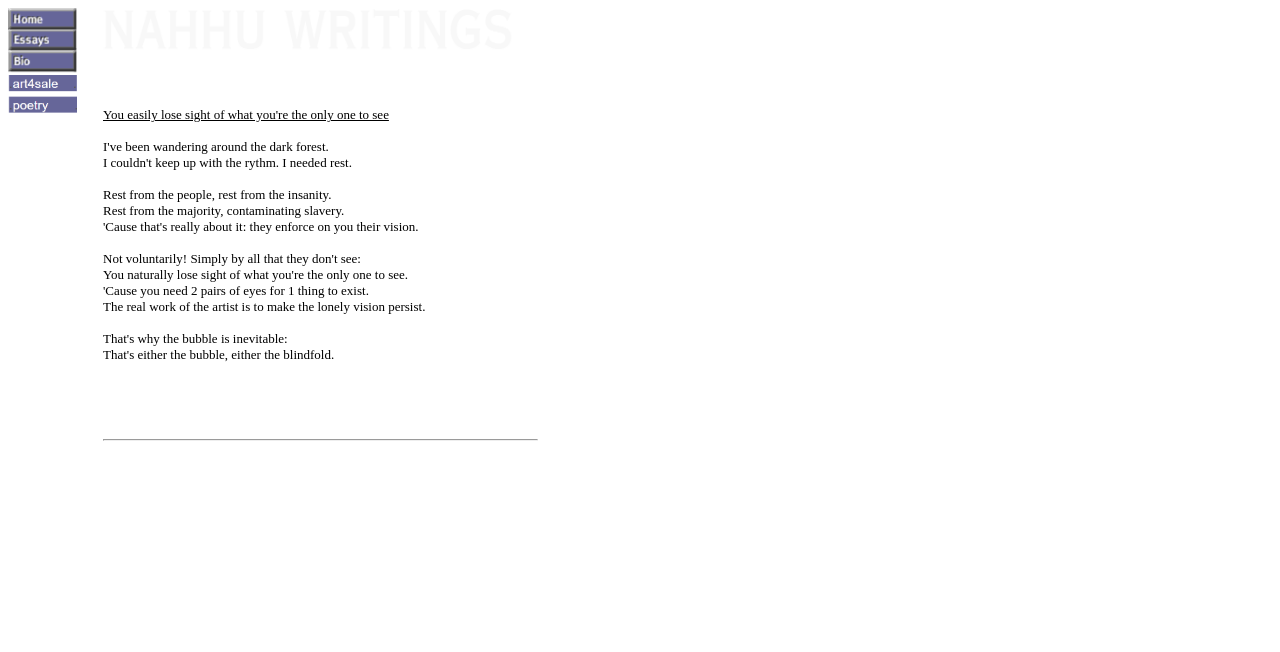What is the tone of the text?
By examining the image, provide a one-word or phrase answer.

Contemplative